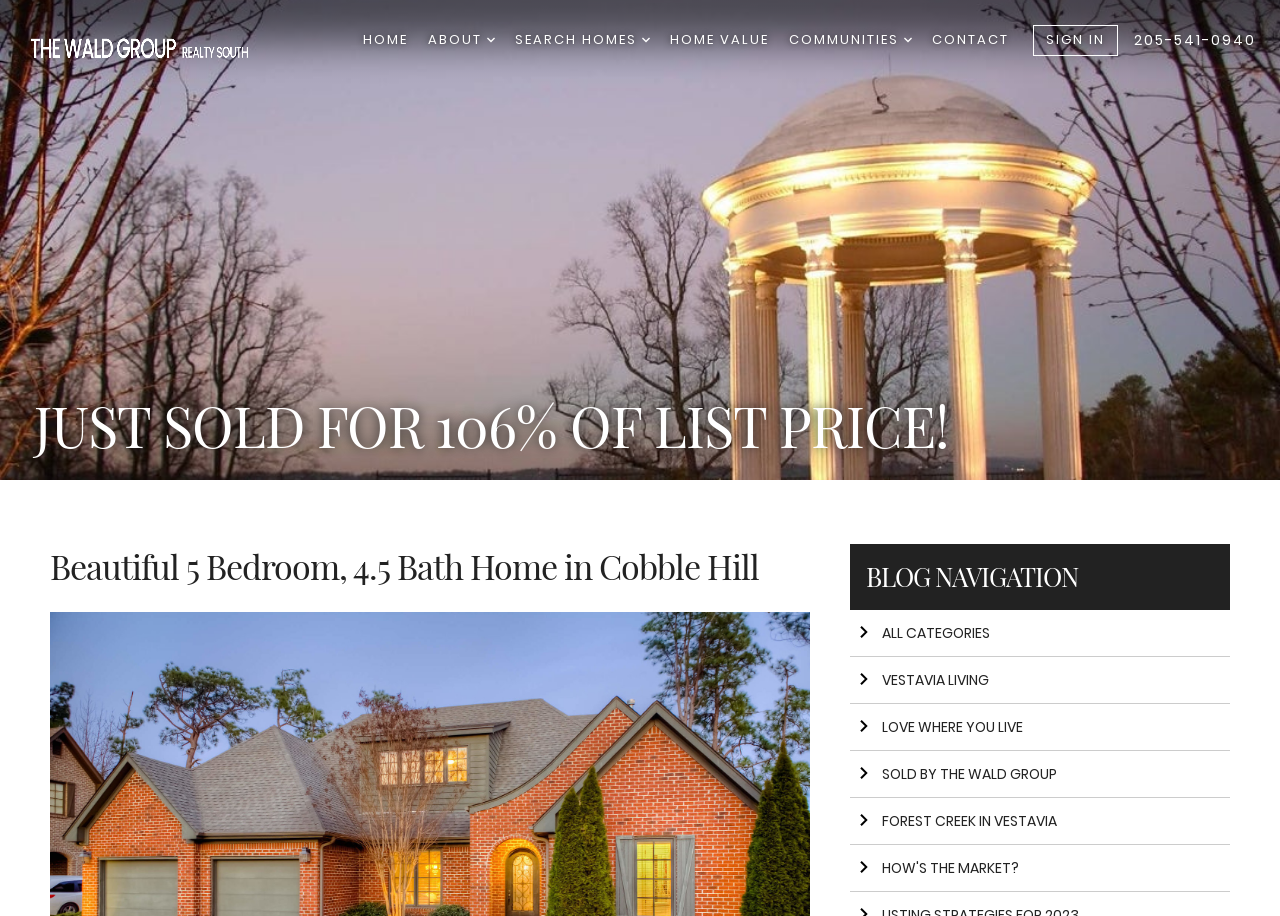Identify the bounding box coordinates for the region to click in order to carry out this instruction: "View about page". Provide the coordinates using four float numbers between 0 and 1, formatted as [left, top, right, bottom].

[0.334, 0.026, 0.387, 0.062]